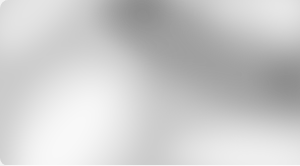Please examine the image and provide a detailed answer to the question: What is the primary focus of the Lucyd Dynamo Bluetooth Glasses?

According to the caption, the Lucyd Dynamo Bluetooth Glasses are designed with a focus on comfort and functionality, making them suitable for daily wear as well as tech-savvy tasks.